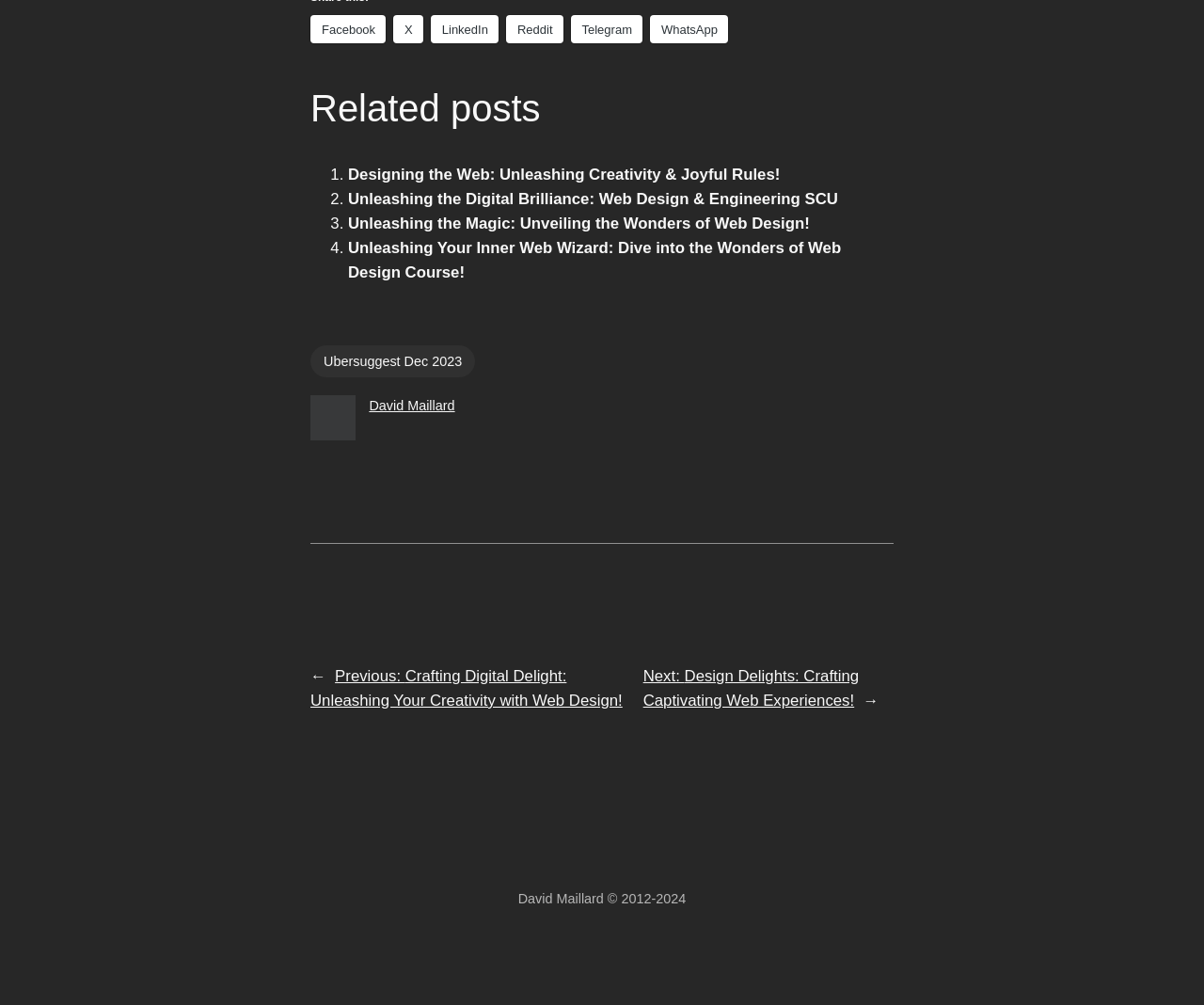Can you find the bounding box coordinates for the element that needs to be clicked to execute this instruction: "Read 'Designing the Web: Unleashing Creativity & Joyful Rules!' article"? The coordinates should be given as four float numbers between 0 and 1, i.e., [left, top, right, bottom].

[0.289, 0.164, 0.648, 0.182]